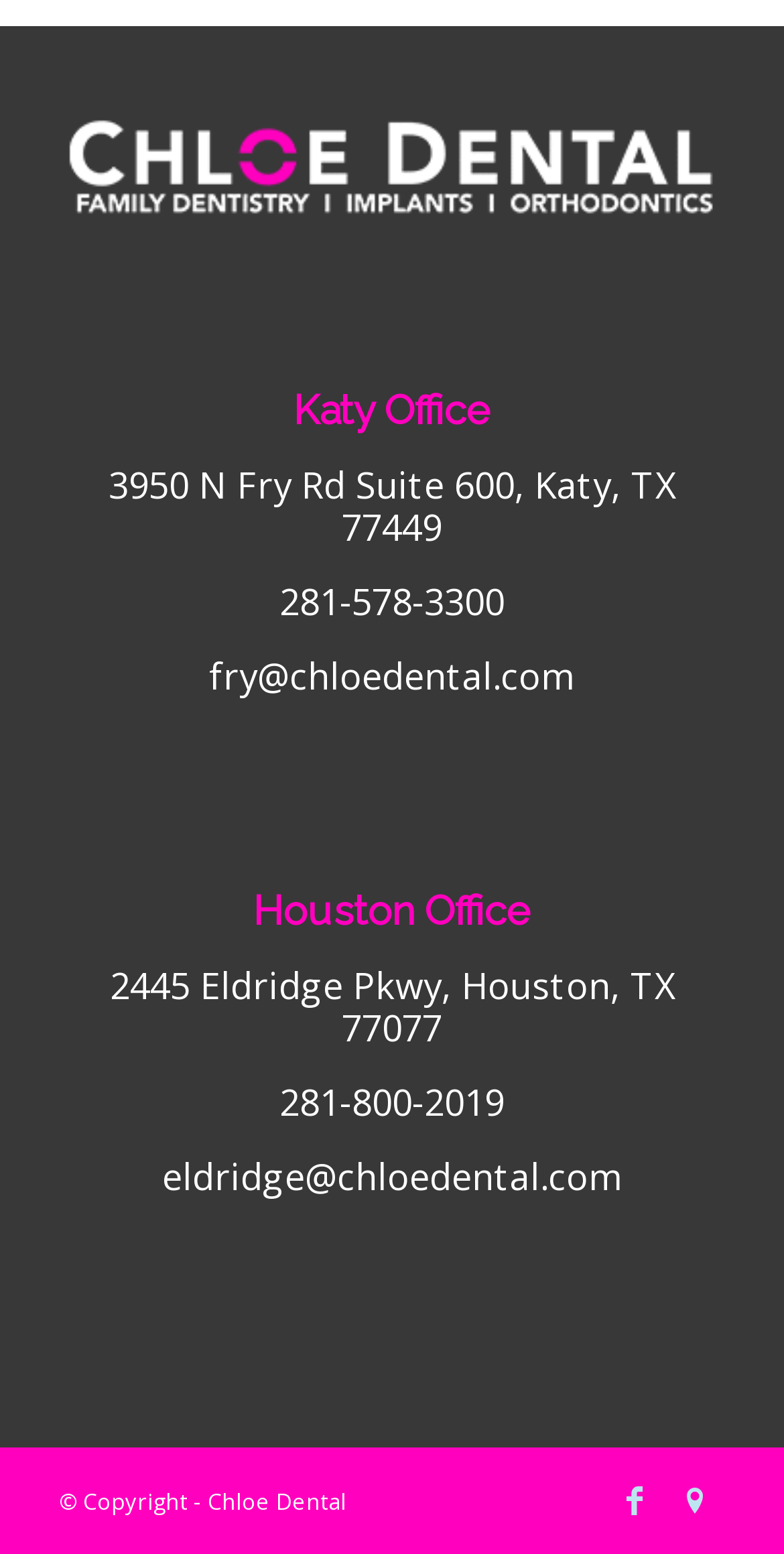Locate the bounding box coordinates of the area to click to fulfill this instruction: "Visit Facebook page". The bounding box should be presented as four float numbers between 0 and 1, in the order [left, top, right, bottom].

[0.771, 0.946, 0.848, 0.985]